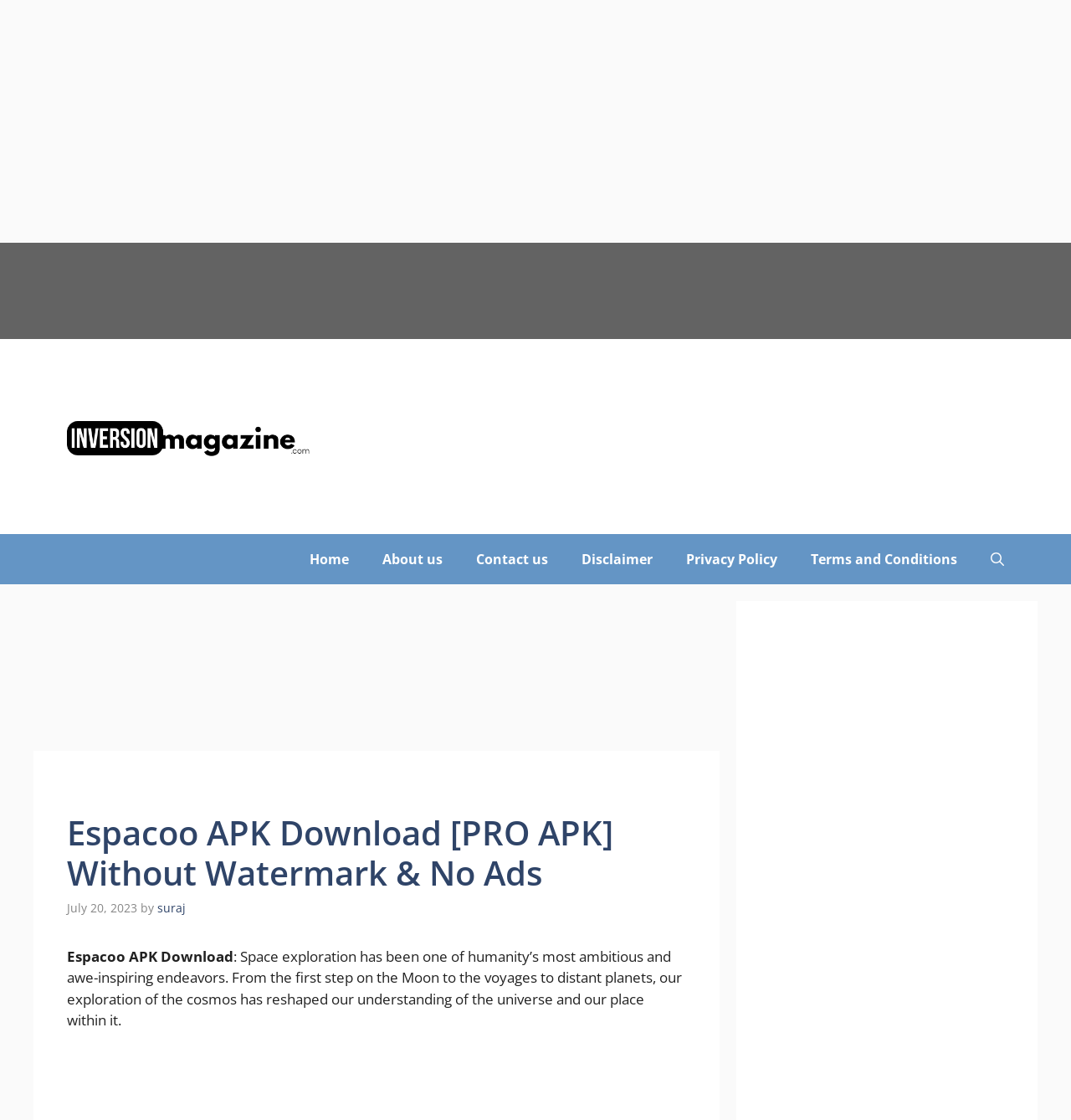Locate the bounding box coordinates of the area to click to fulfill this instruction: "Visit the 'Inversion Magazine' website". The bounding box should be presented as four float numbers between 0 and 1, in the order [left, top, right, bottom].

[0.062, 0.38, 0.289, 0.397]